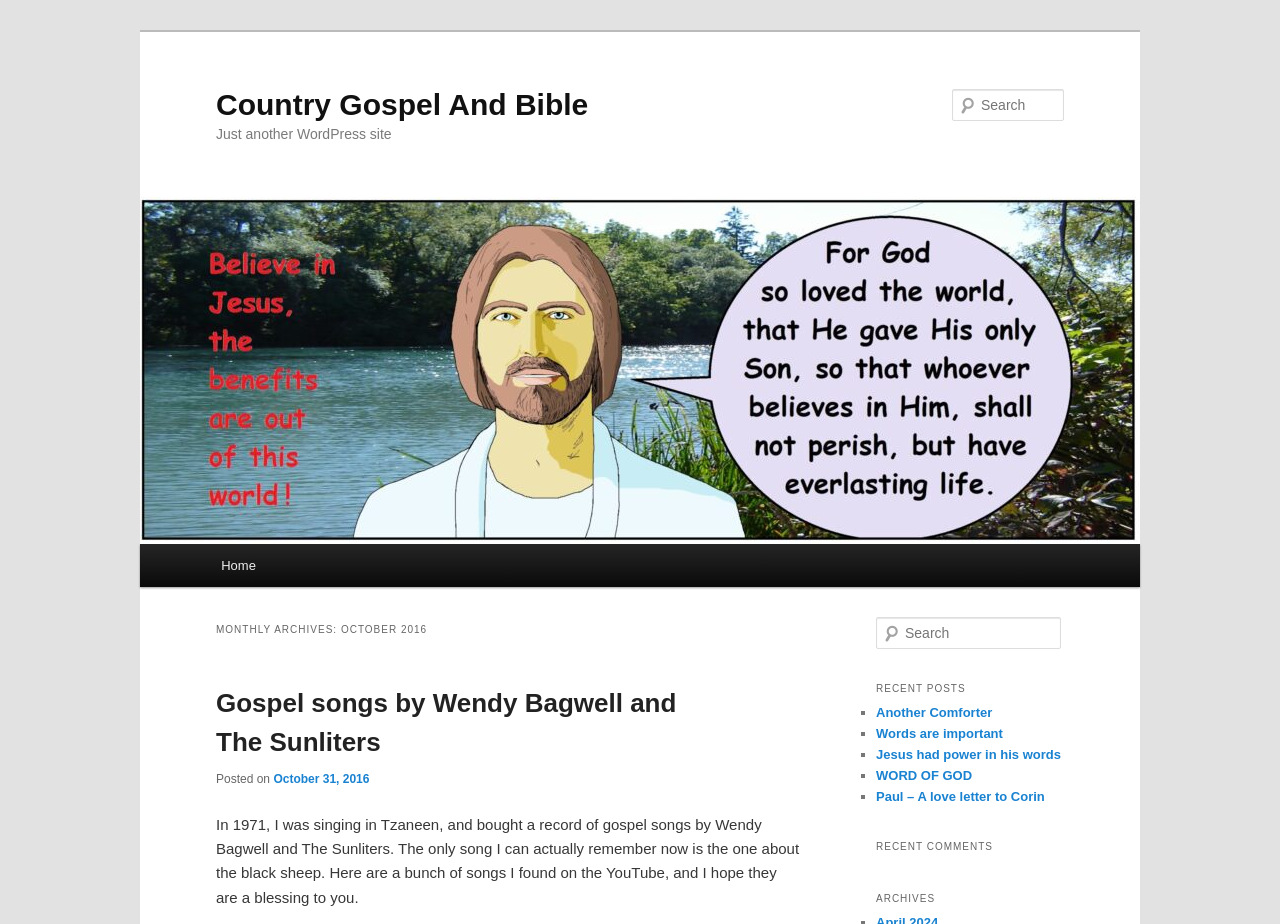Show the bounding box coordinates for the HTML element as described: "parent_node: Country Gospel And Bible".

[0.109, 0.213, 0.891, 0.589]